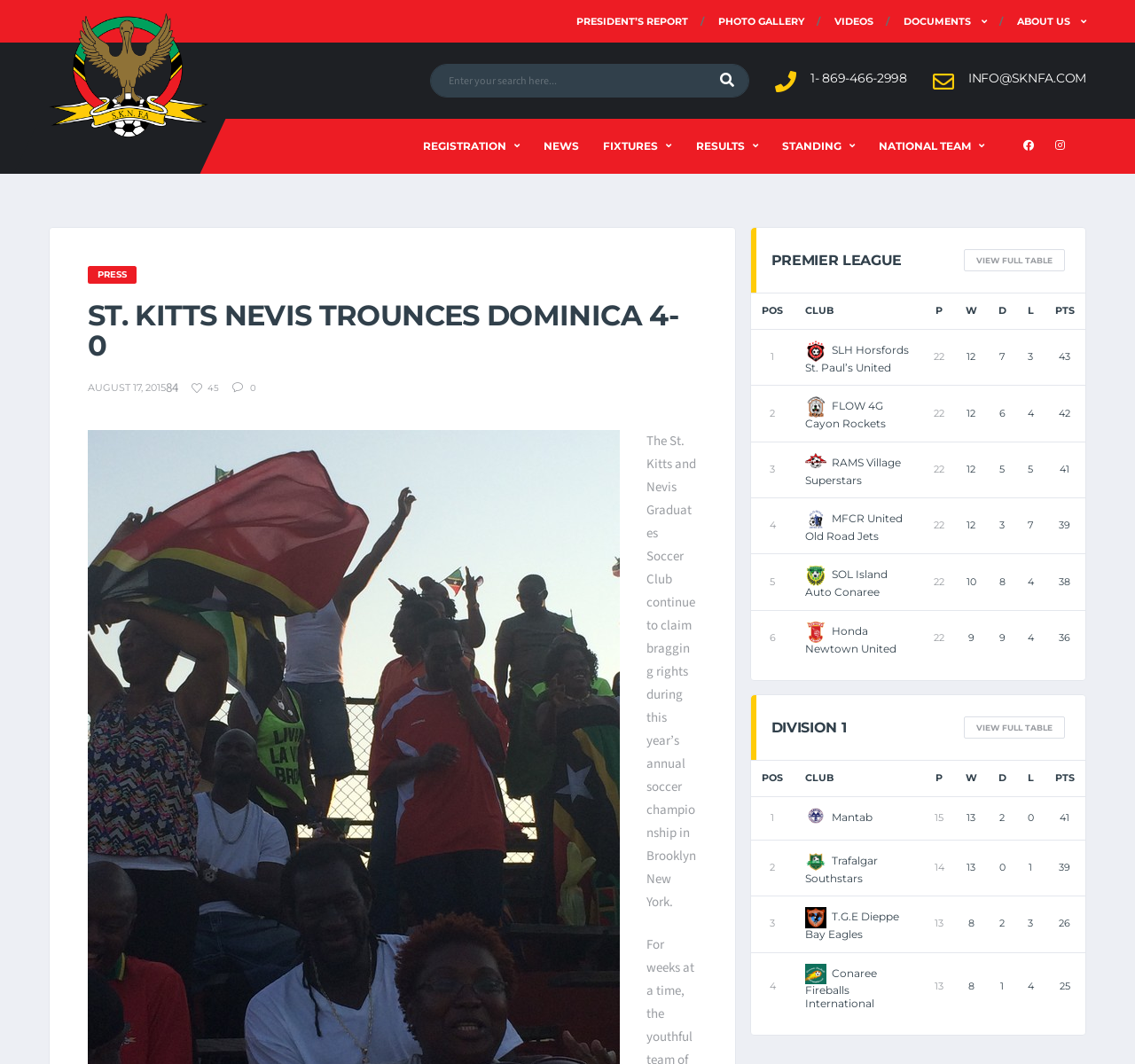Please find the bounding box coordinates for the clickable element needed to perform this instruction: "View full table".

[0.849, 0.234, 0.938, 0.255]